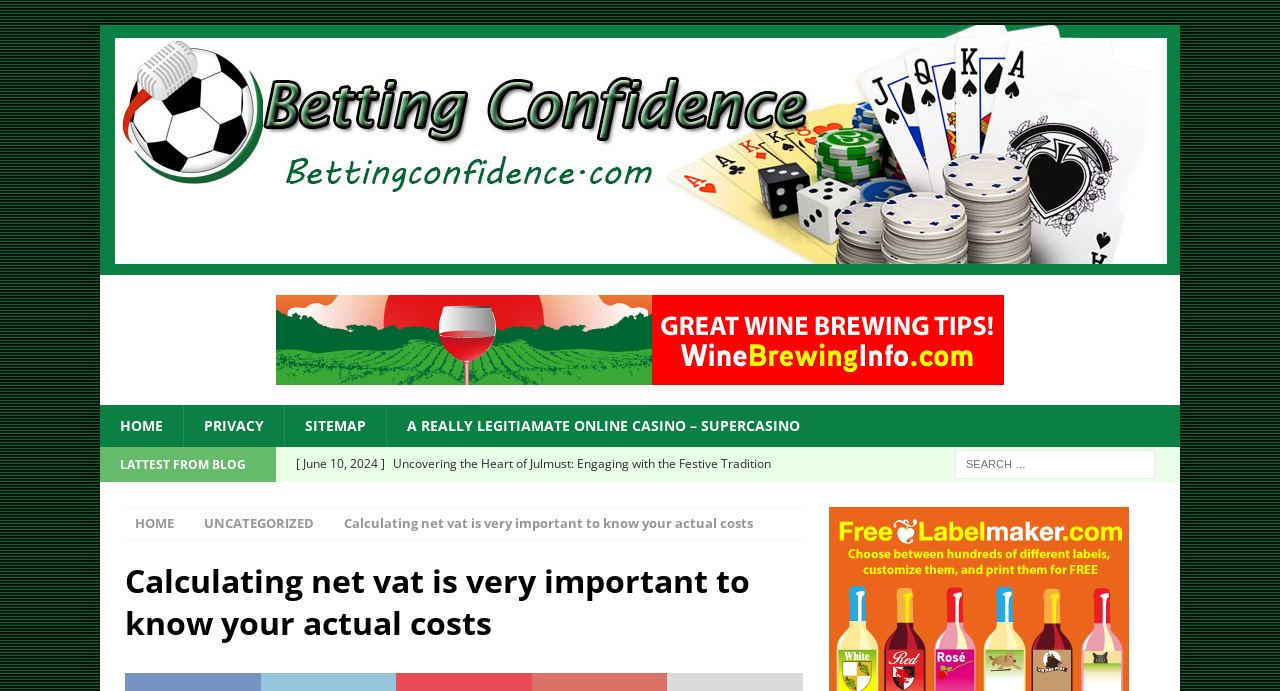Please determine the primary heading and provide its text.

Calculating net vat is very important to know your actual costs